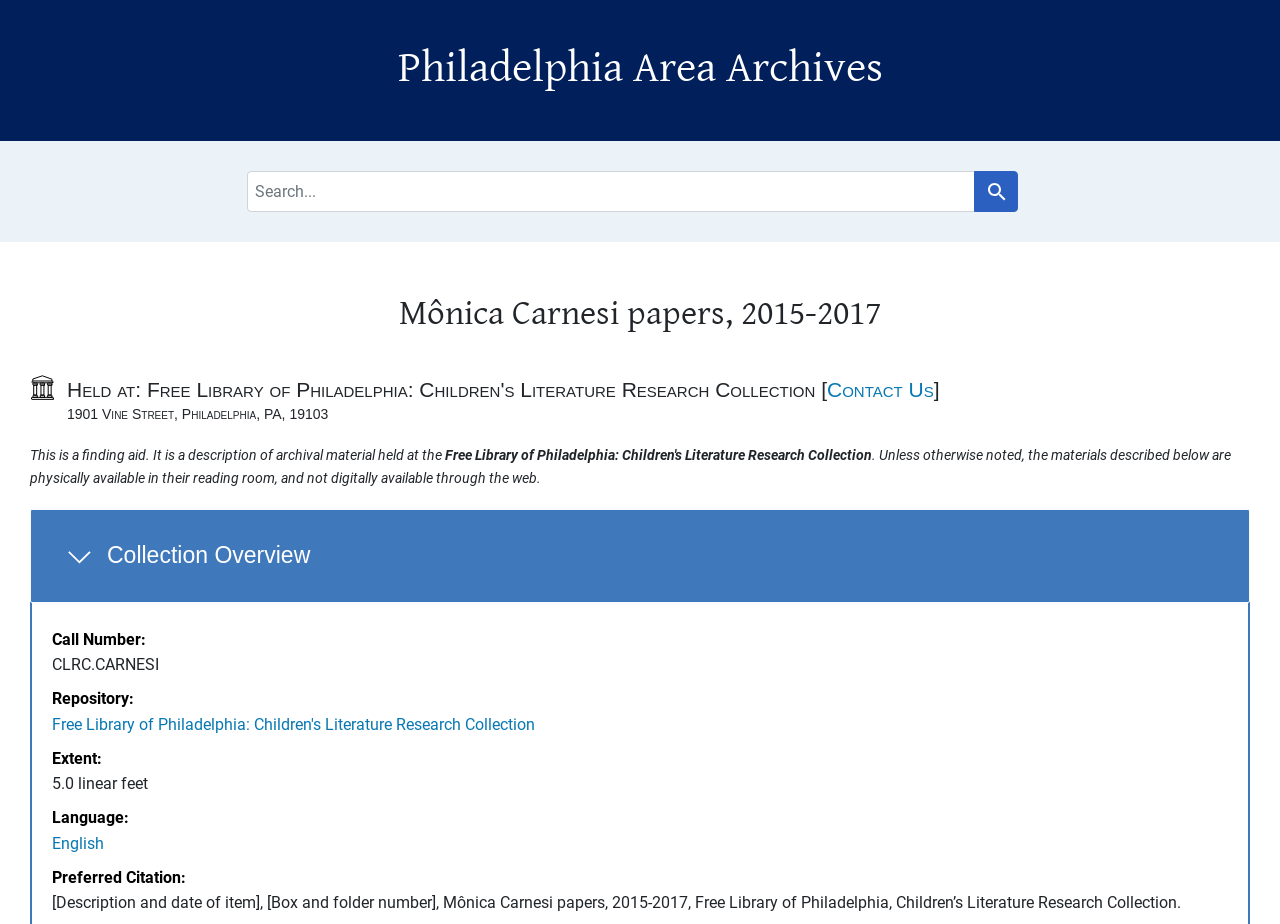Indicate the bounding box coordinates of the element that needs to be clicked to satisfy the following instruction: "View Collection Overview". The coordinates should be four float numbers between 0 and 1, i.e., [left, top, right, bottom].

[0.023, 0.551, 0.977, 0.653]